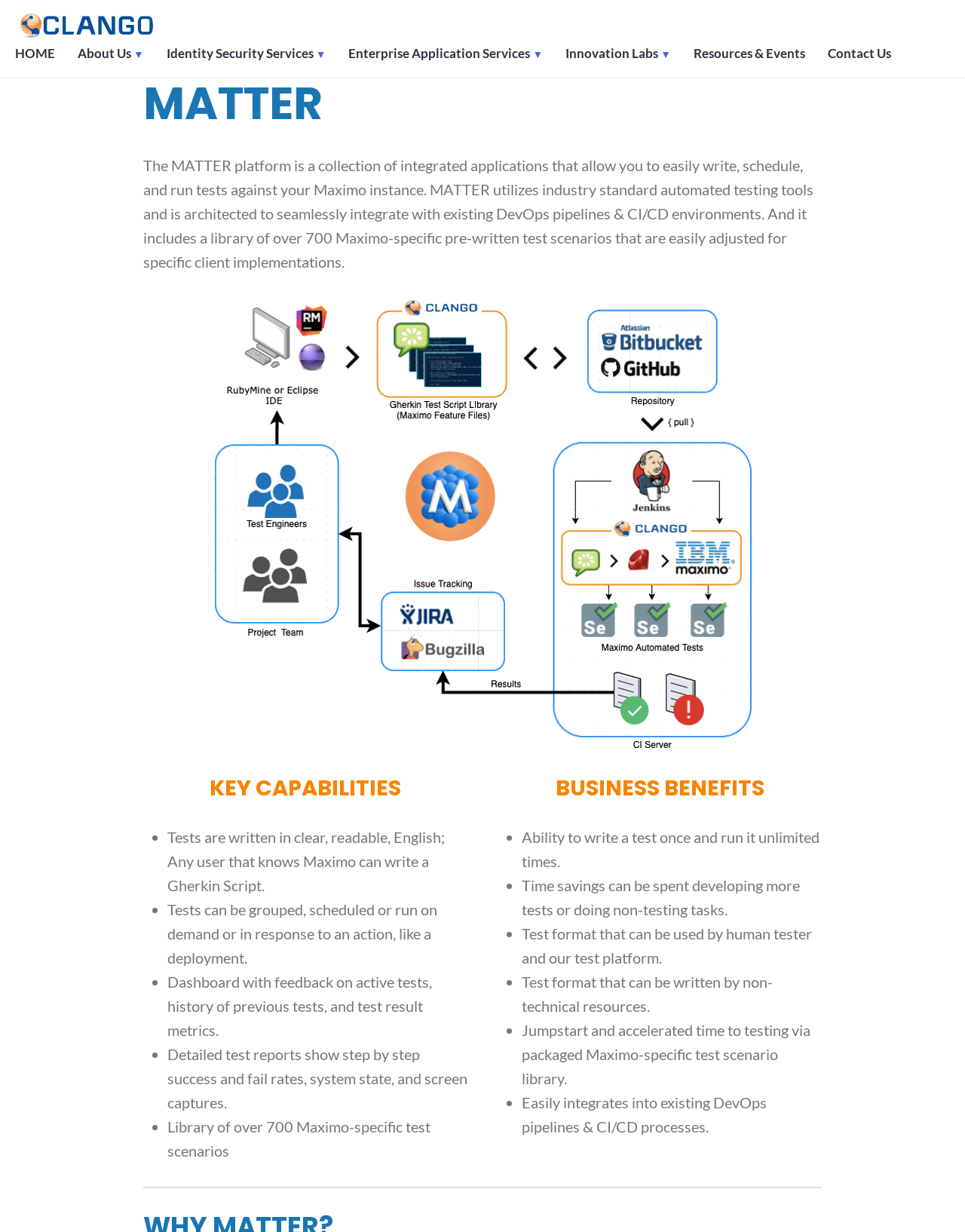Given the element description, predict the bounding box coordinates in the format (top-left x, top-left y, bottom-right x, bottom-right y). Make sure all values are between 0 and 1. Here is the element description: HOME

[0.016, 0.037, 0.057, 0.054]